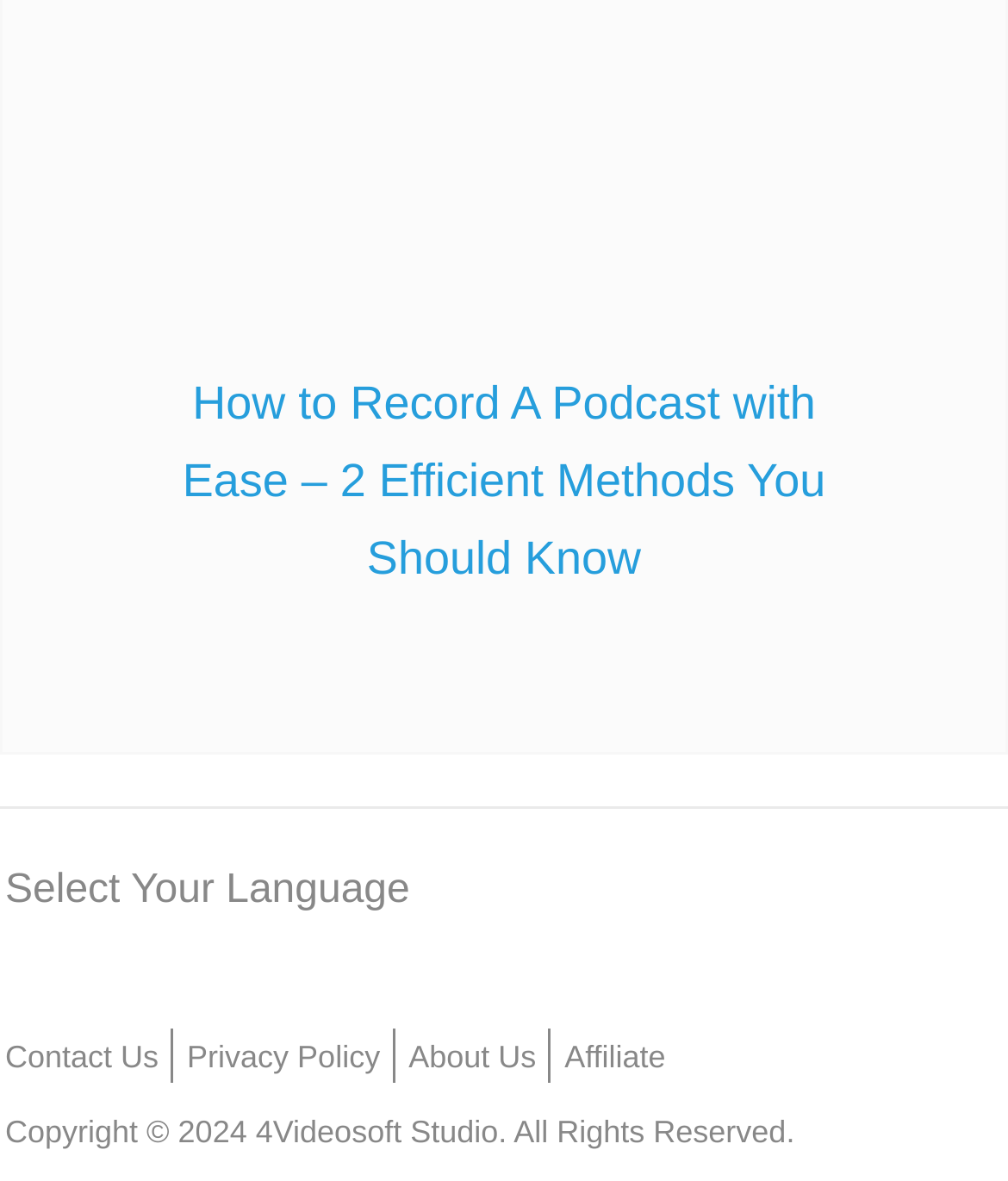Find the bounding box coordinates for the HTML element described in this sentence: "About Us". Provide the coordinates as four float numbers between 0 and 1, in the format [left, top, right, bottom].

[0.405, 0.879, 0.532, 0.91]